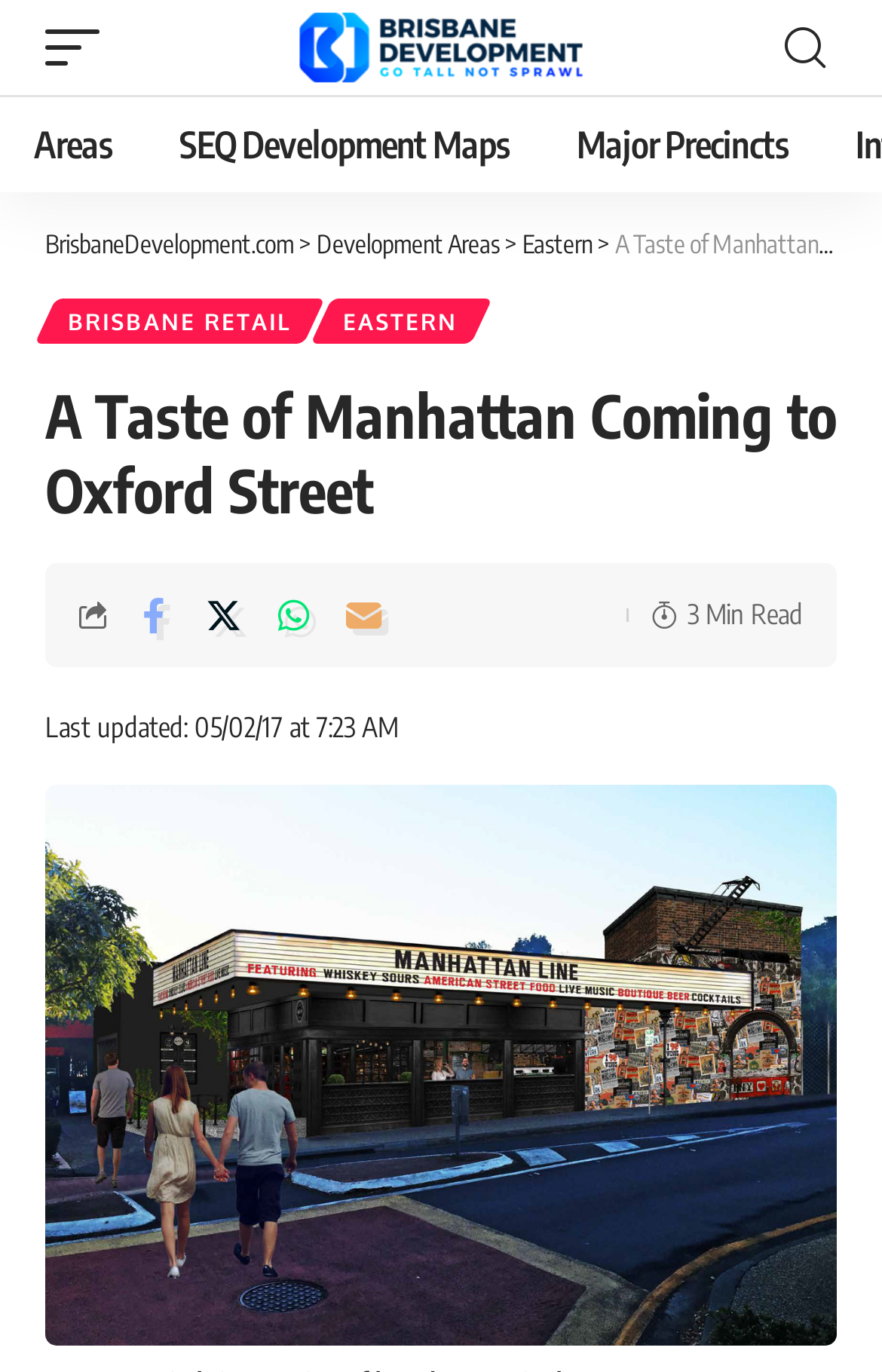What is the category of the development area?
Refer to the image and give a detailed answer to the query.

I looked at the links under the header 'Development Areas' and found that one of the links is 'Eastern', which is also mentioned as a category of the development area. Therefore, the category of the development area is Eastern.